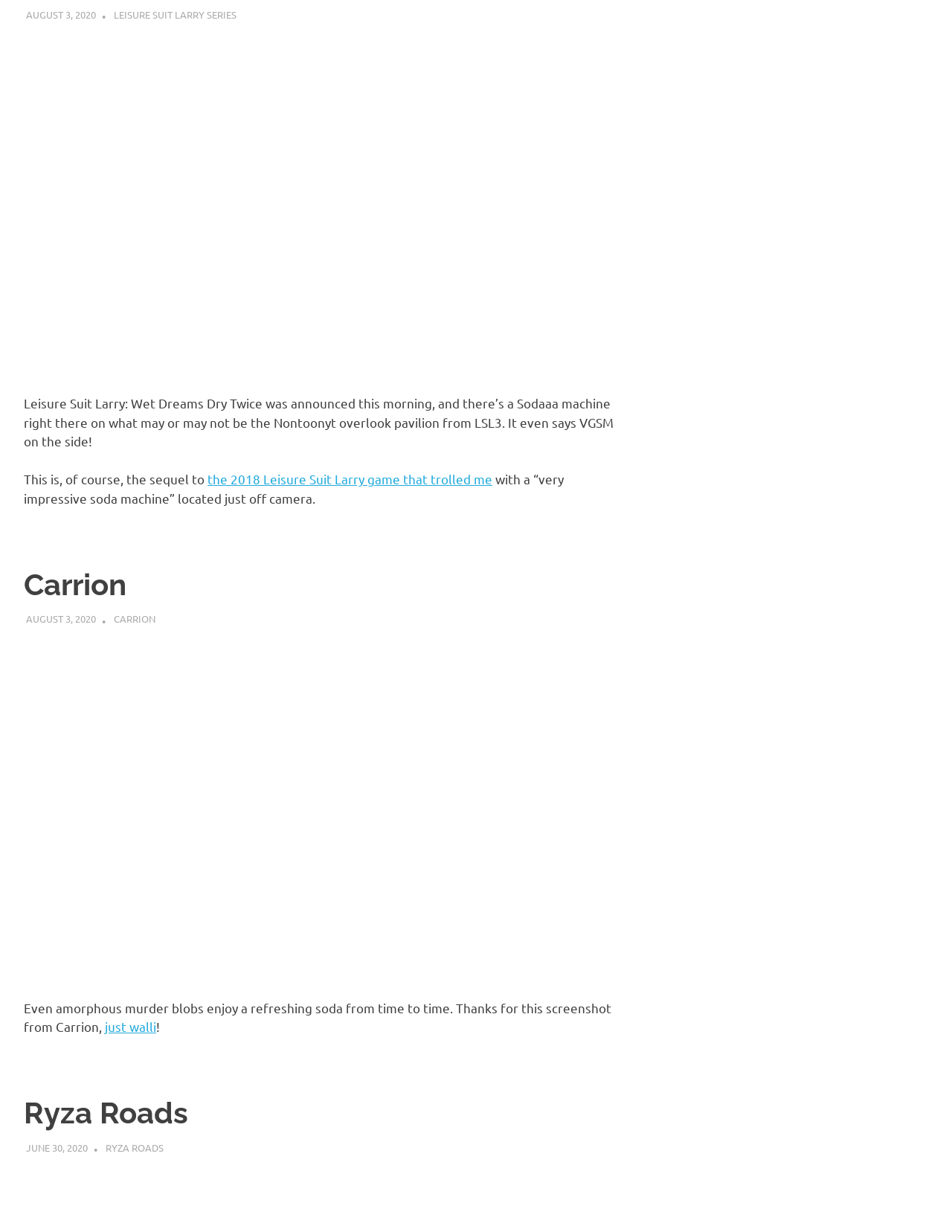With reference to the image, please provide a detailed answer to the following question: What is the name of the author of the first article?

The author's name can be found by looking at the link 'DECAFJEDI' which is present in the first article.